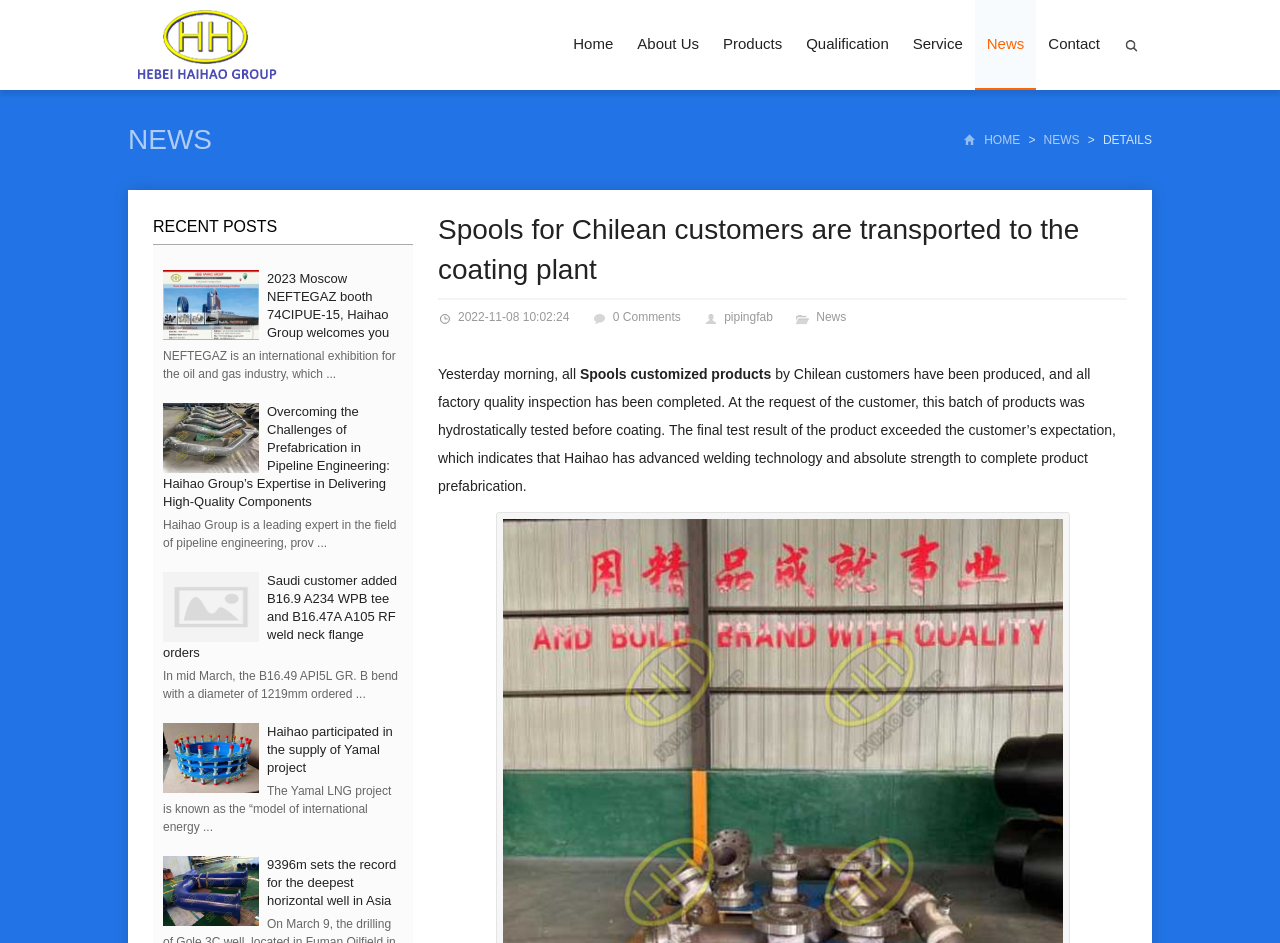Determine the bounding box coordinates for the UI element described. Format the coordinates as (top-left x, top-left y, bottom-right x, bottom-right y) and ensure all values are between 0 and 1. Element description: Digital

None